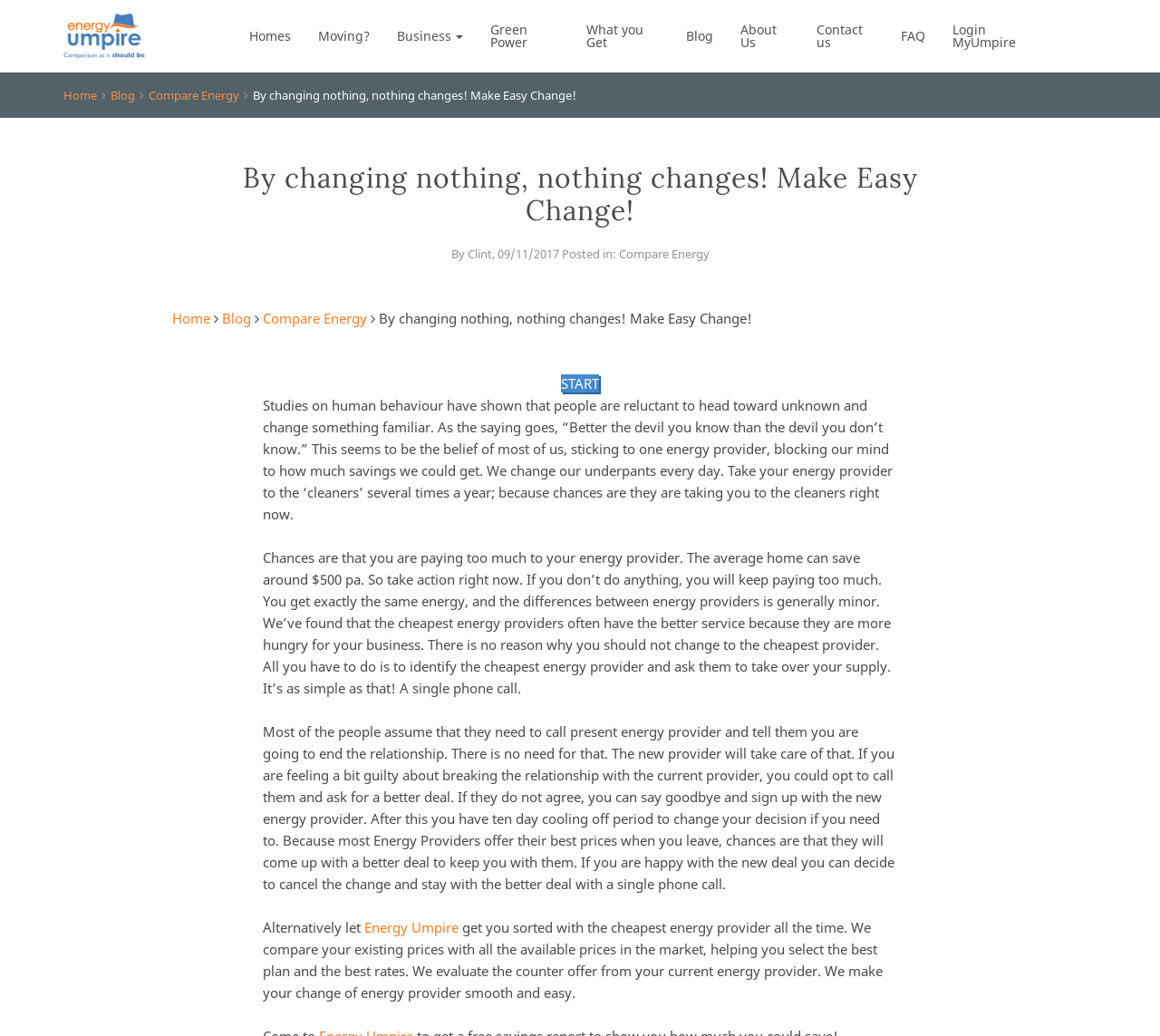What is the recommended action to take if the current energy provider does not offer a better deal?
Please answer the question with a detailed and comprehensive explanation.

According to the text, 'If they do not agree, you can say goodbye and sign up with the new energy provider.' This information is provided in the middle of the webpage, in the paragraph that starts with 'Most of the people assume that they need to call present energy provider and tell them you are going to end the relationship.'